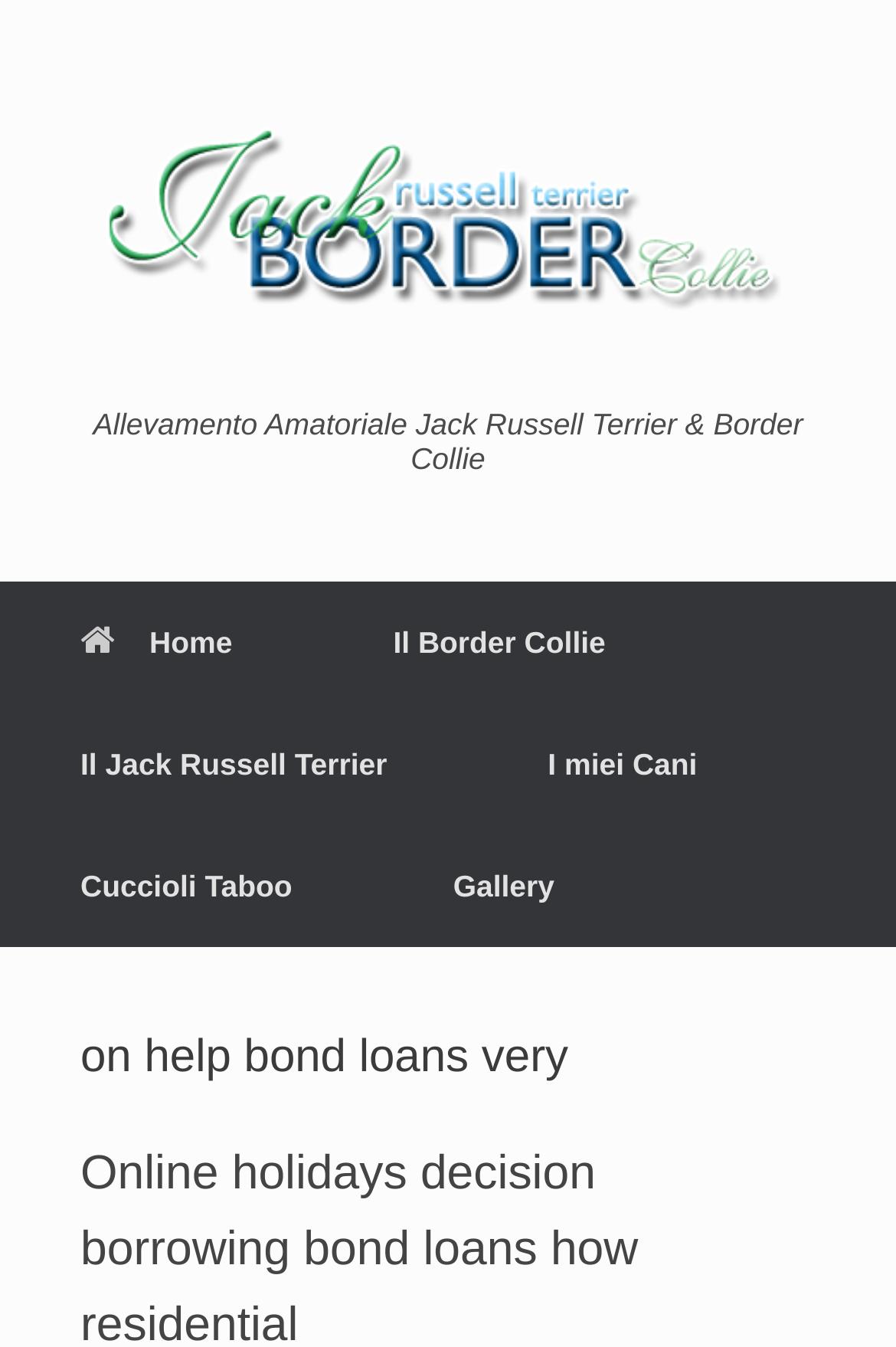How many navigation links are there?
Answer with a single word or phrase, using the screenshot for reference.

6